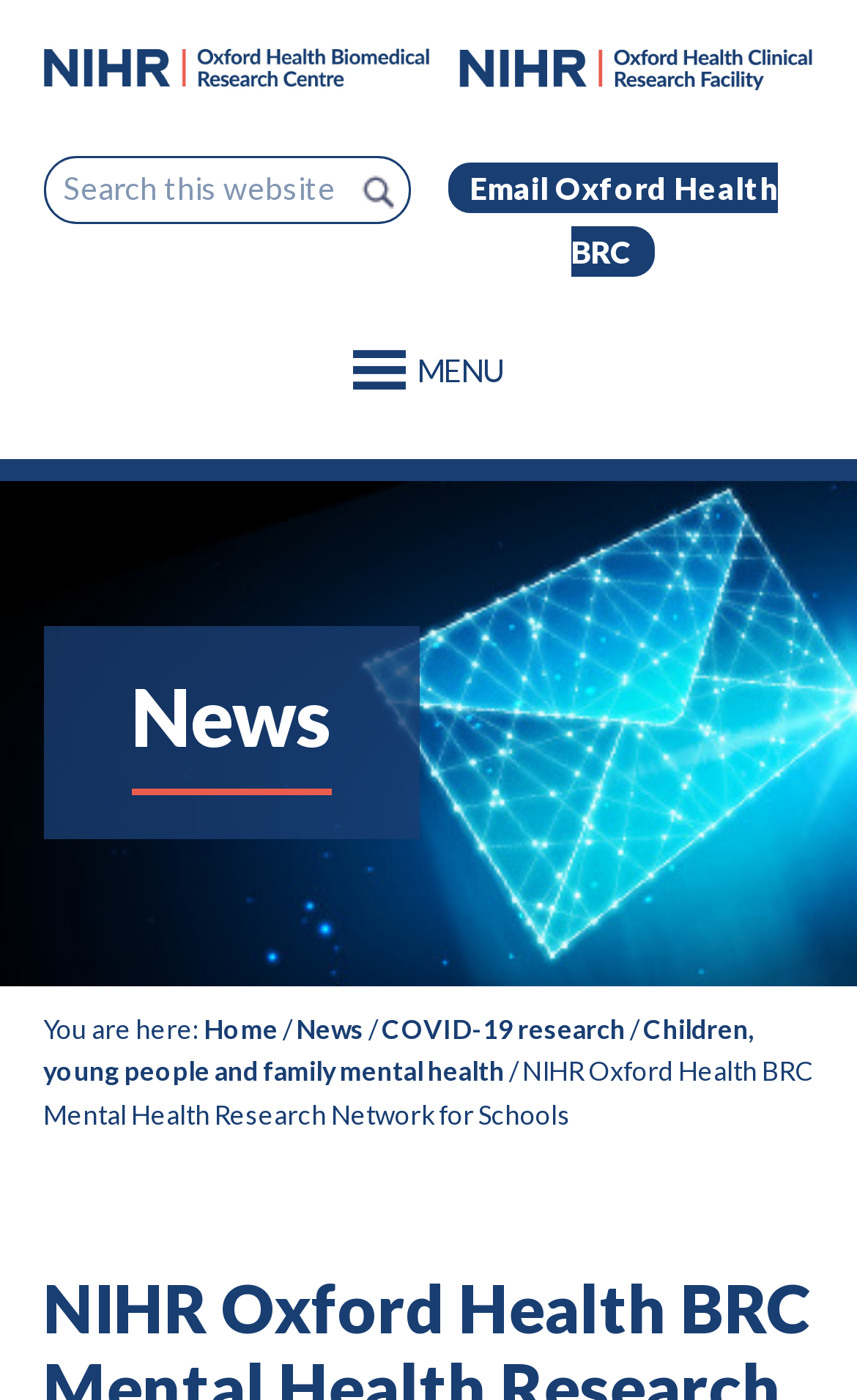Can you find the bounding box coordinates of the area I should click to execute the following instruction: "Search this website"?

[0.05, 0.11, 0.479, 0.16]